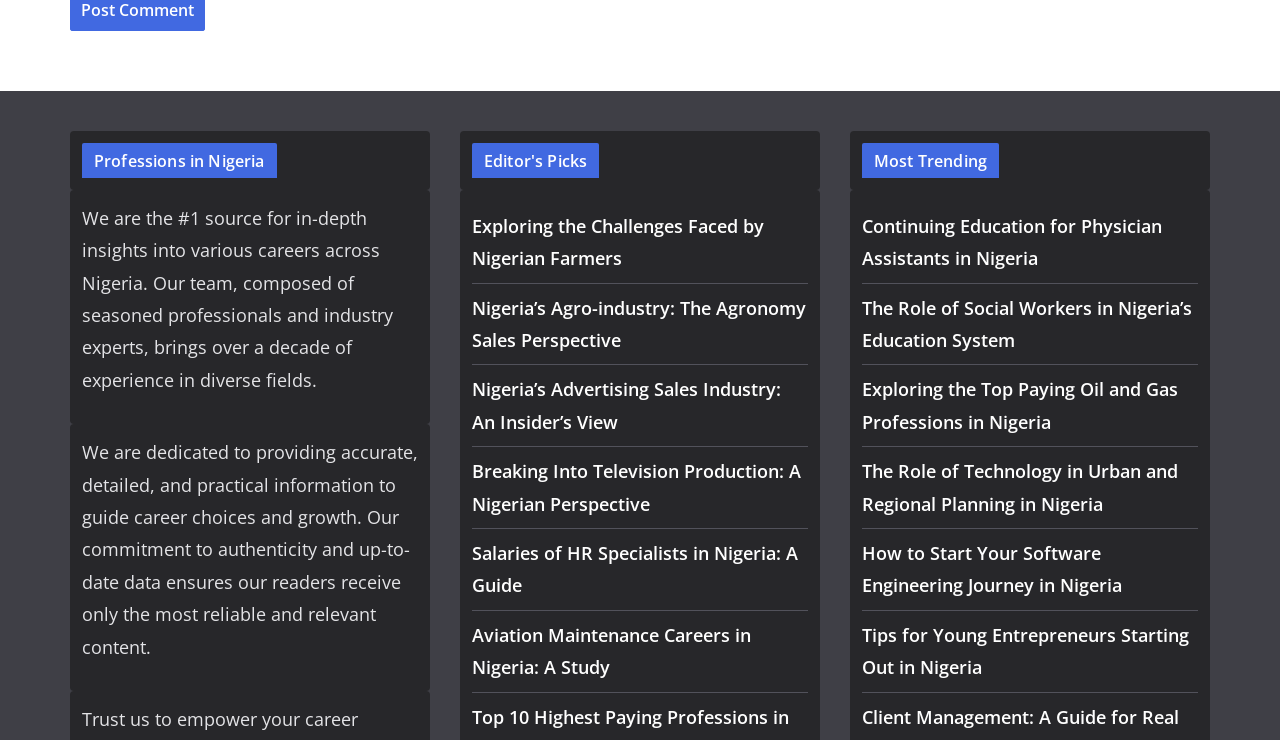Determine the bounding box coordinates of the region that needs to be clicked to achieve the task: "Read about How to Start Your Software Engineering Journey in Nigeria".

[0.673, 0.731, 0.877, 0.807]